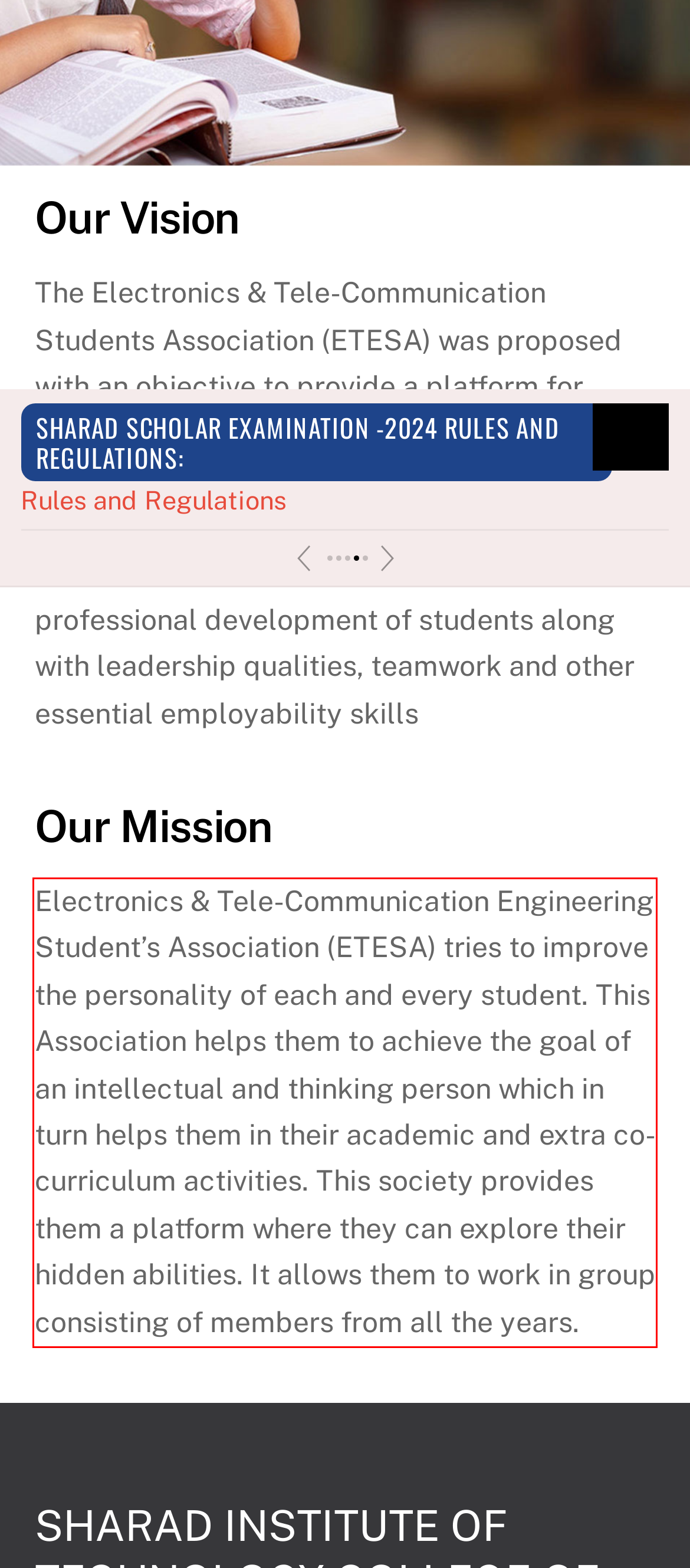Within the screenshot of the webpage, locate the red bounding box and use OCR to identify and provide the text content inside it.

Electronics & Tele-Communication Engineering Student’s Association (ETESA) tries to improve the personality of each and every student. This Association helps them to achieve the goal of an intellectual and thinking person which in turn helps them in their academic and extra co-curriculum activities. This society provides them a platform where they can explore their hidden abilities. It allows them to work in group consisting of members from all the years.